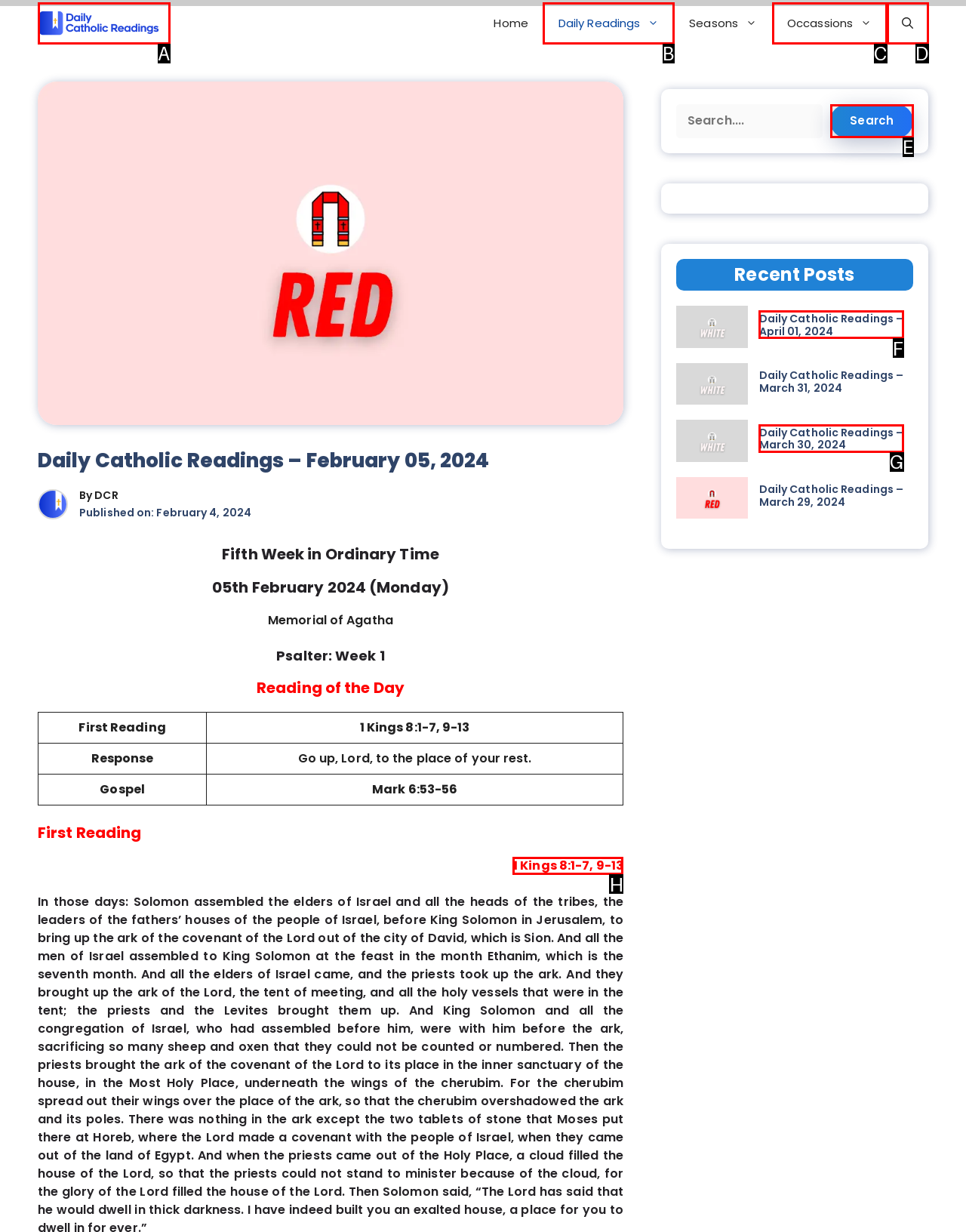Identify the correct lettered option to click in order to perform this task: Read the 'First Reading'. Respond with the letter.

H